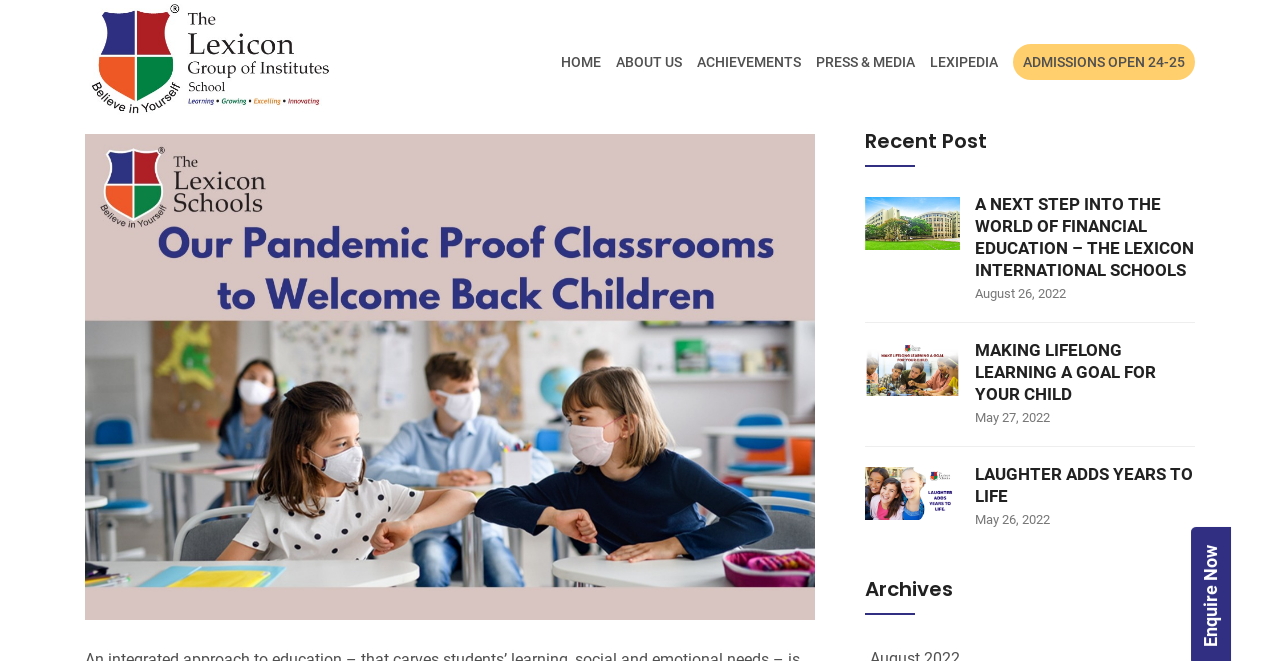Using the details in the image, give a detailed response to the question below:
How many links are in the top navigation bar?

The top navigation bar contains links to 'HOME', 'ABOUT US', 'ACHIEVEMENTS', 'PRESS & MEDIA', 'LEXIPEDIA', and 'ADMISSIONS OPEN 24-25'. These links are arranged horizontally and are located near the top of the webpage.